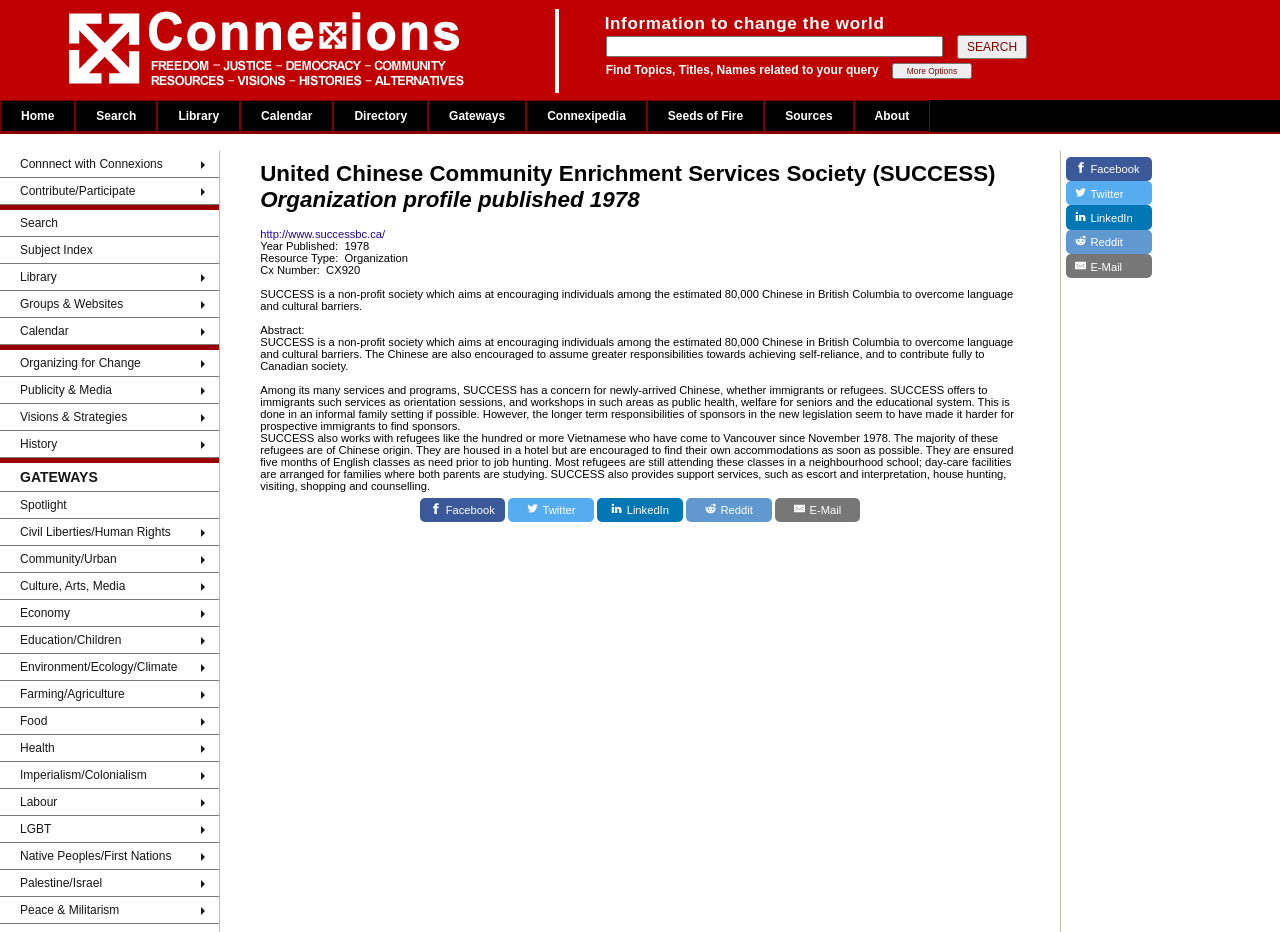Find the bounding box of the UI element described as follows: "name="btn" value="SEARCH"".

[0.748, 0.037, 0.802, 0.063]